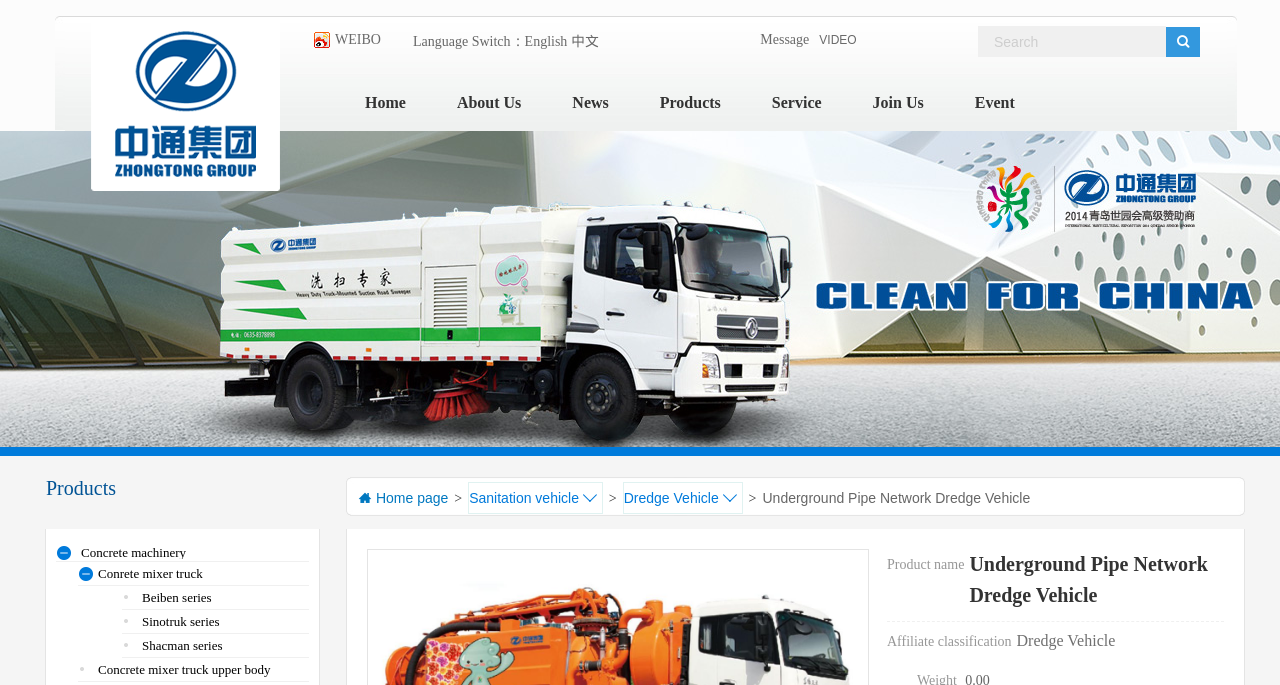What is the product name?
Please answer the question as detailed as possible.

I found the product name by looking at the main content area, where I saw a heading element with the text 'Underground Pipe Network Dredge Vehicle', which is likely the product name.